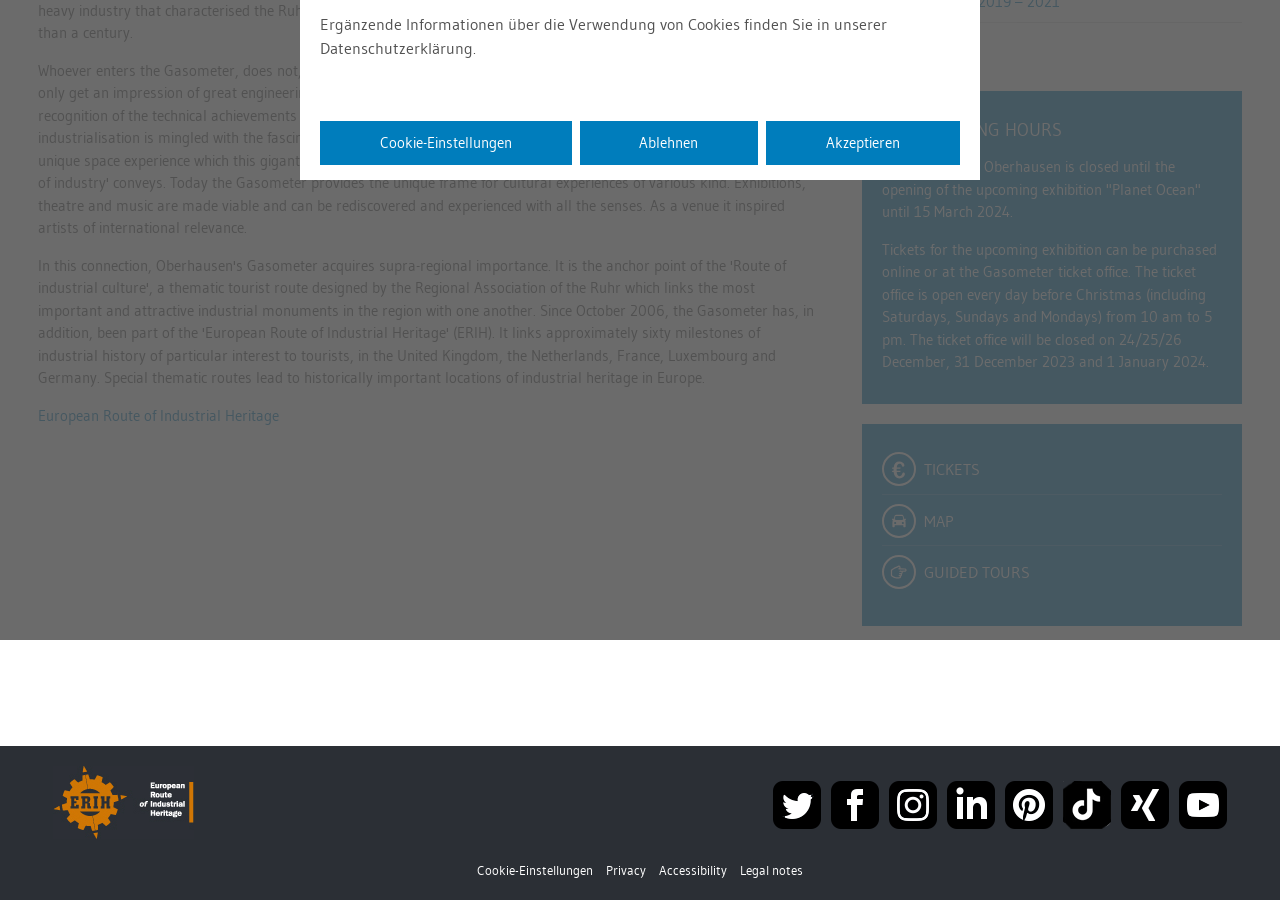Given the webpage screenshot, identify the bounding box of the UI element that matches this description: "Home".

None